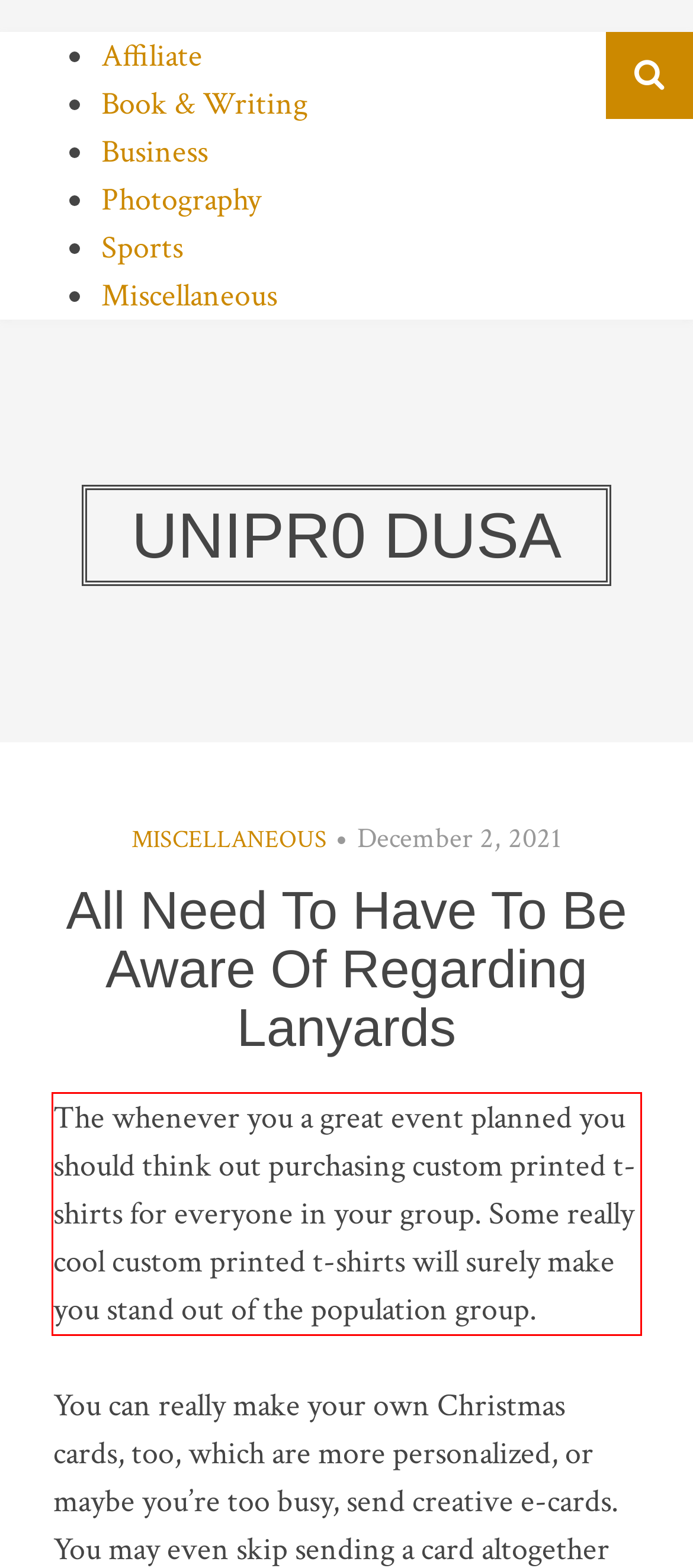You are provided with a webpage screenshot that includes a red rectangle bounding box. Extract the text content from within the bounding box using OCR.

The whenever you a great event planned you should think out purchasing custom printed t-shirts for everyone in your group. Some really cool custom printed t-shirts will surely make you stand out of the population group.